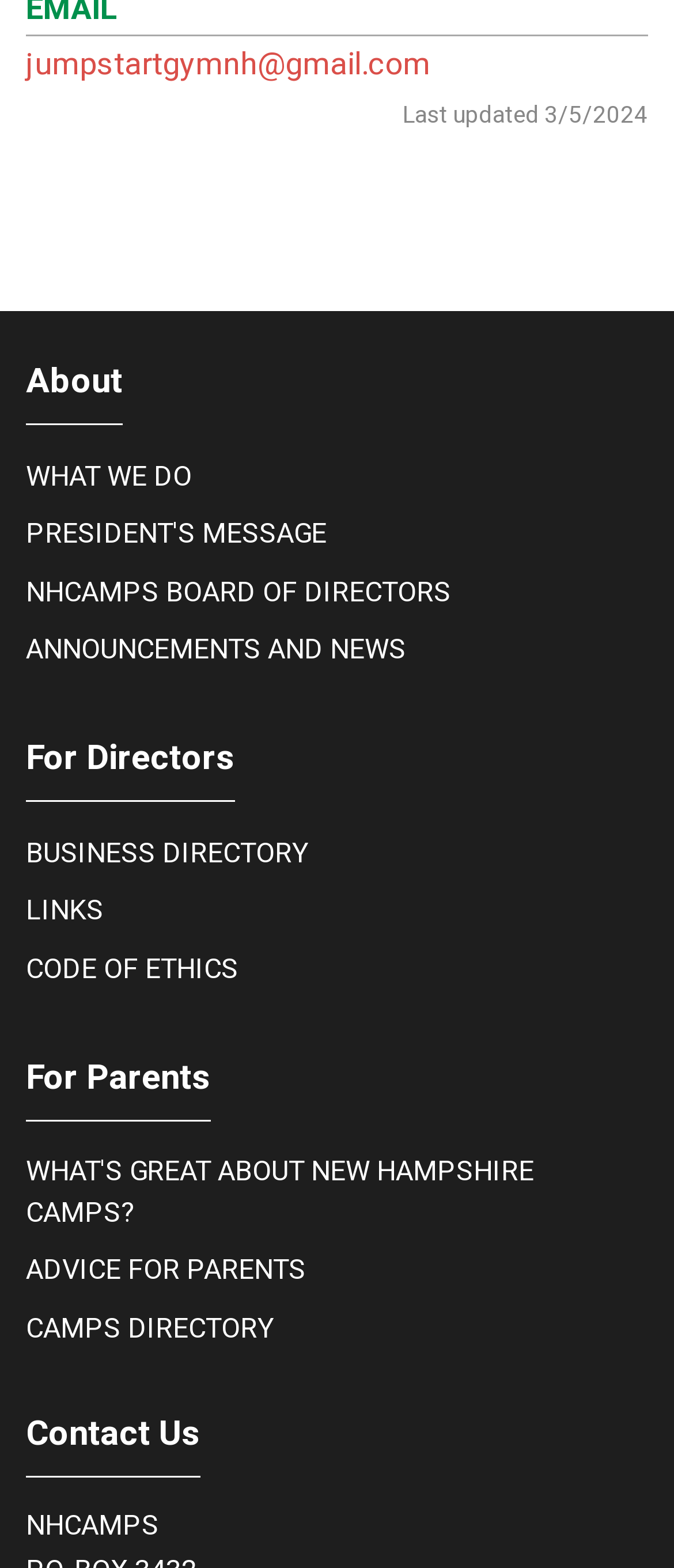Specify the bounding box coordinates of the area to click in order to follow the given instruction: "Read the president's message."

[0.038, 0.328, 0.485, 0.354]